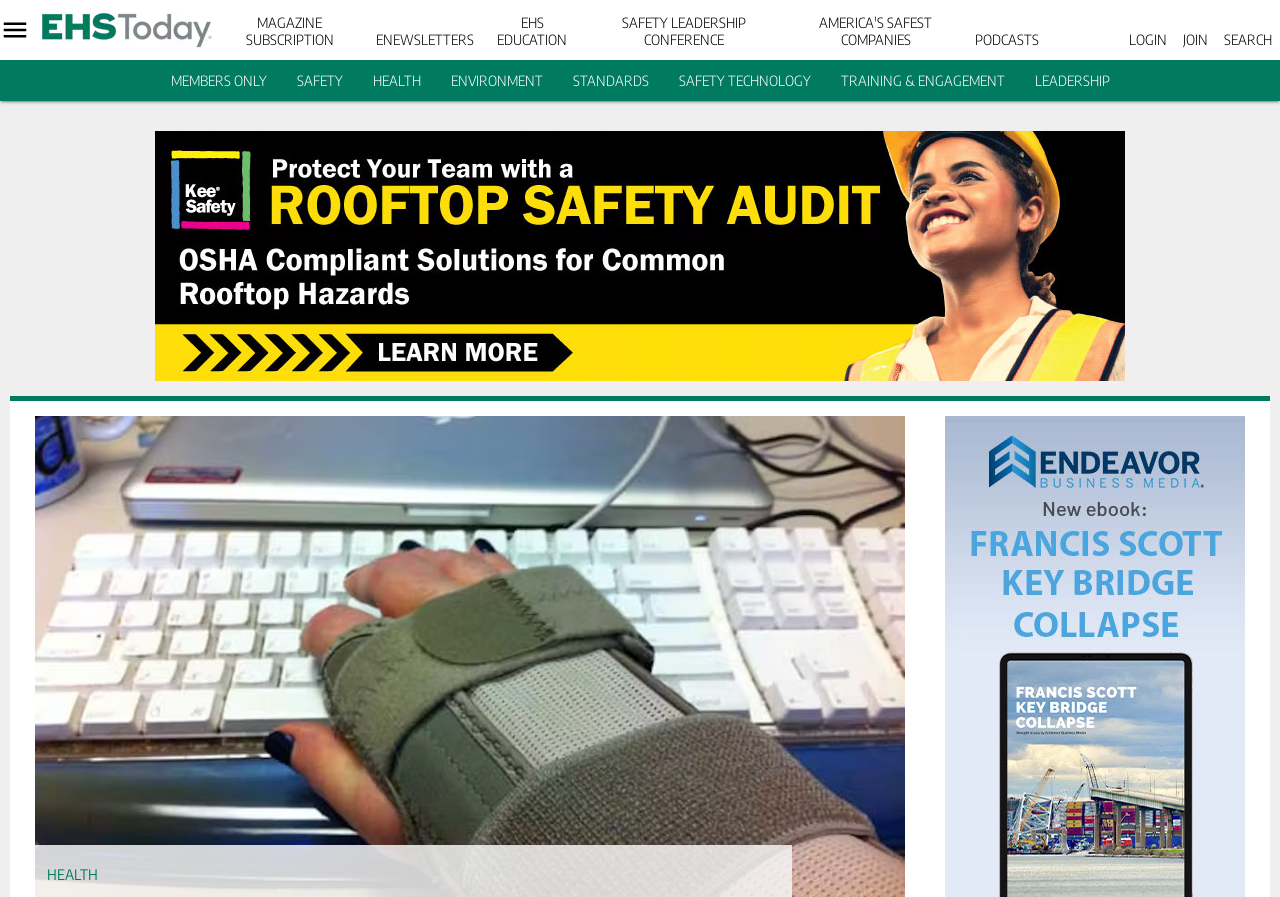Predict the bounding box coordinates of the area that should be clicked to accomplish the following instruction: "Explore the Environment topic". The bounding box coordinates should consist of four float numbers between 0 and 1, i.e., [left, top, right, bottom].

[0.352, 0.08, 0.424, 0.099]